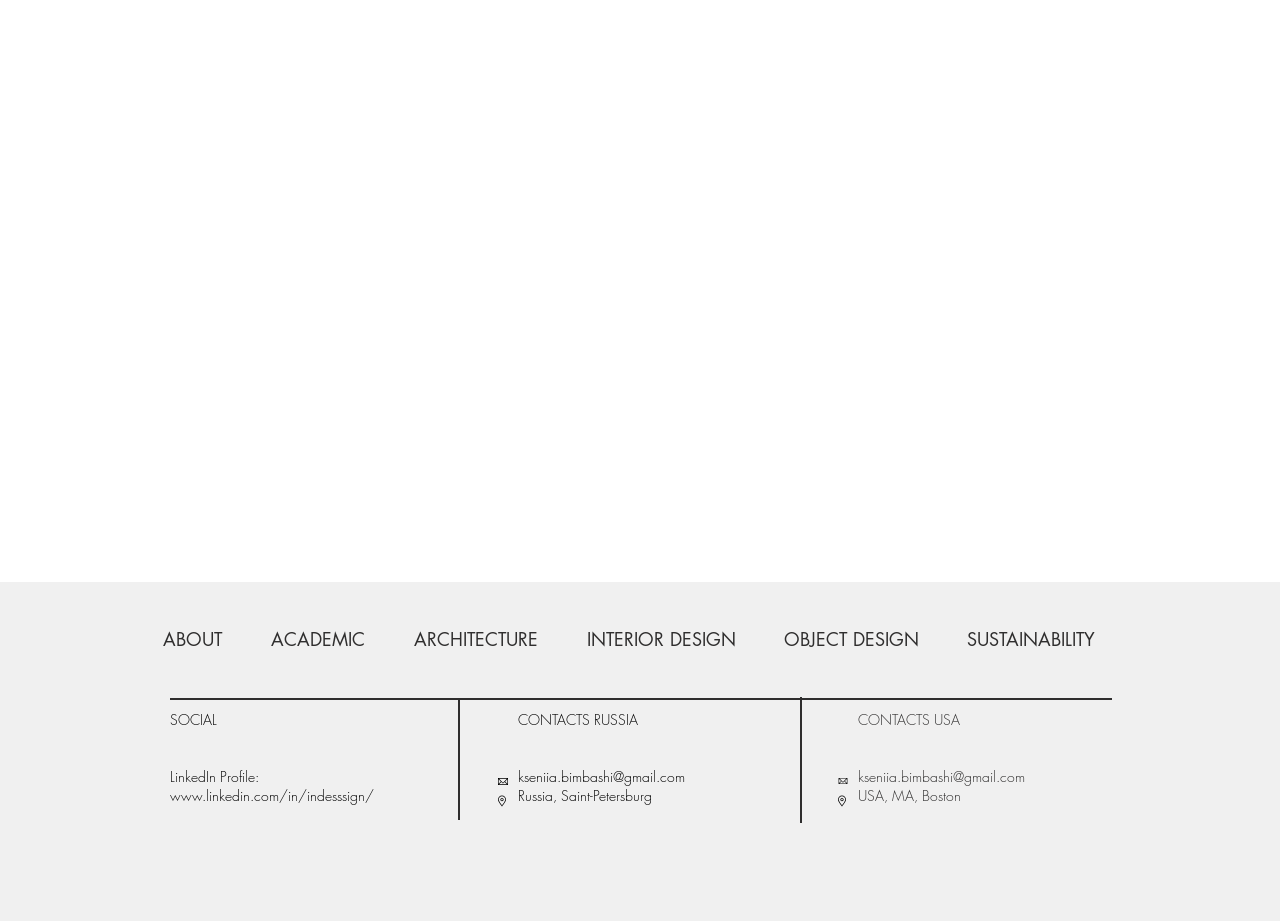What is the email address for contacts in USA?
Please use the image to deliver a detailed and complete answer.

I looked for the contact information section on the webpage and found the email address 'kseniia.bimbashi@gmail.com' under the 'CONTACTS USA' section.